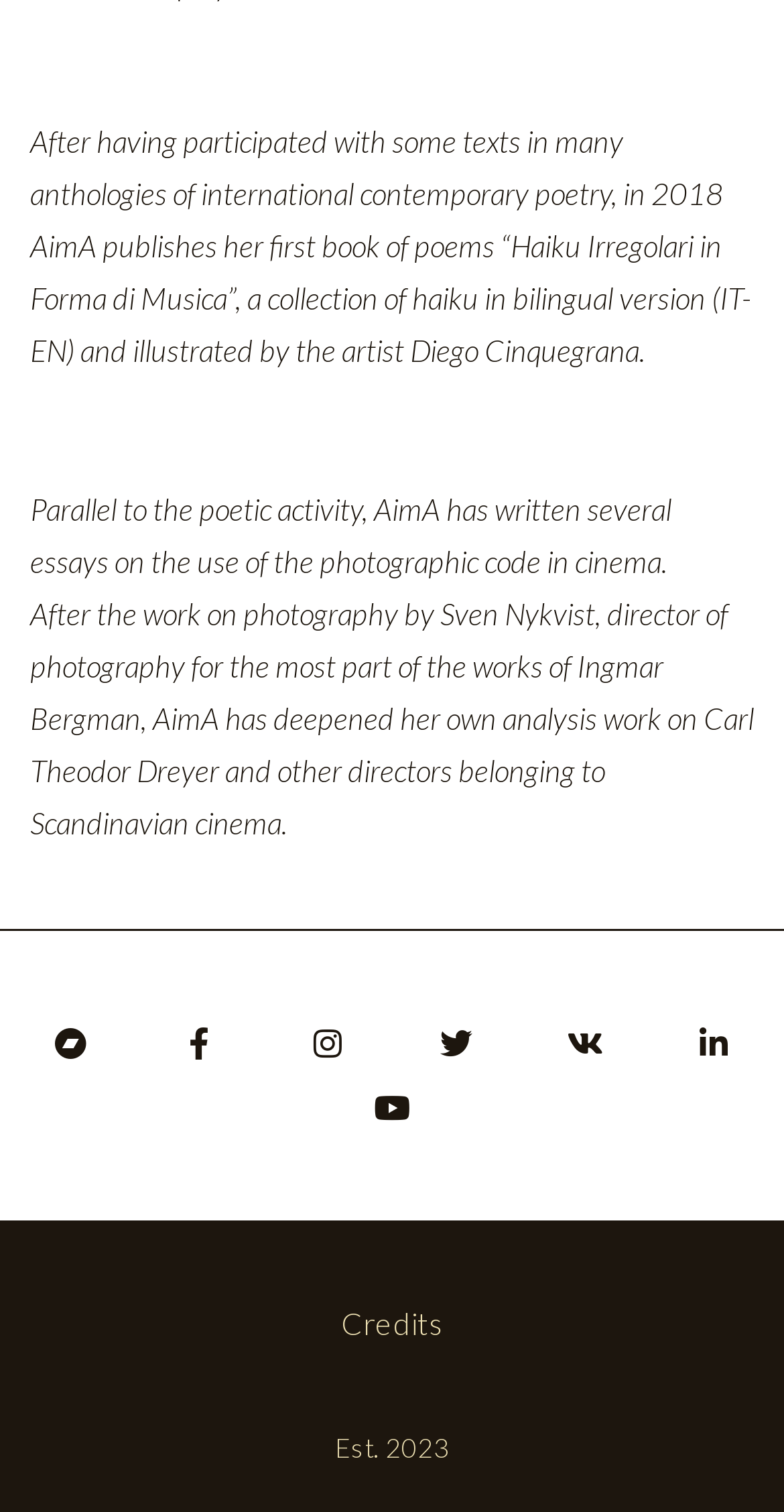What is the year of establishment?
Use the image to give a comprehensive and detailed response to the question.

Based on the StaticText element with OCR text 'Est. 2023' at coordinates [0.427, 0.947, 0.573, 0.968], we can determine that the year of establishment is 2023.